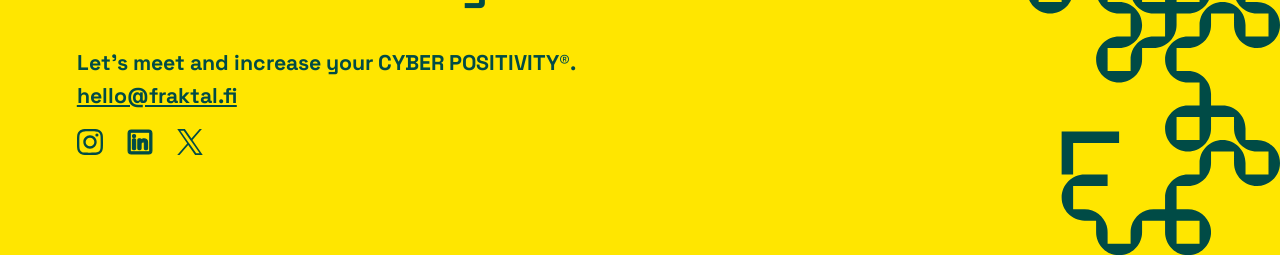Can you give a comprehensive explanation to the question given the content of the image?
What is the purpose of the webpage?

The webpage appears to be promoting a company or service, as it has a slogan or phrase, an email address, and social media links, which are common elements found on company websites or promotional pages.